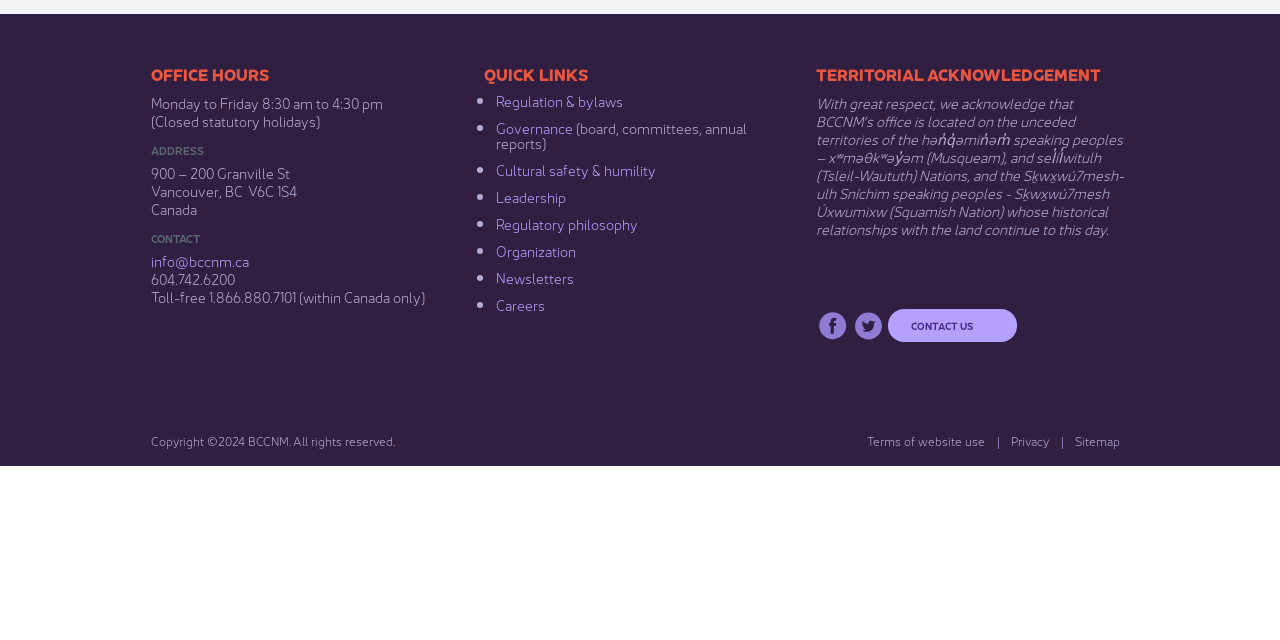From the webpage screenshot, predict the bounding box coordinates (top-left x, top-left y, bottom-right x, bottom-right y) for the UI element described here: Organization​

[0.387, 0.373, 0.45, 0.408]